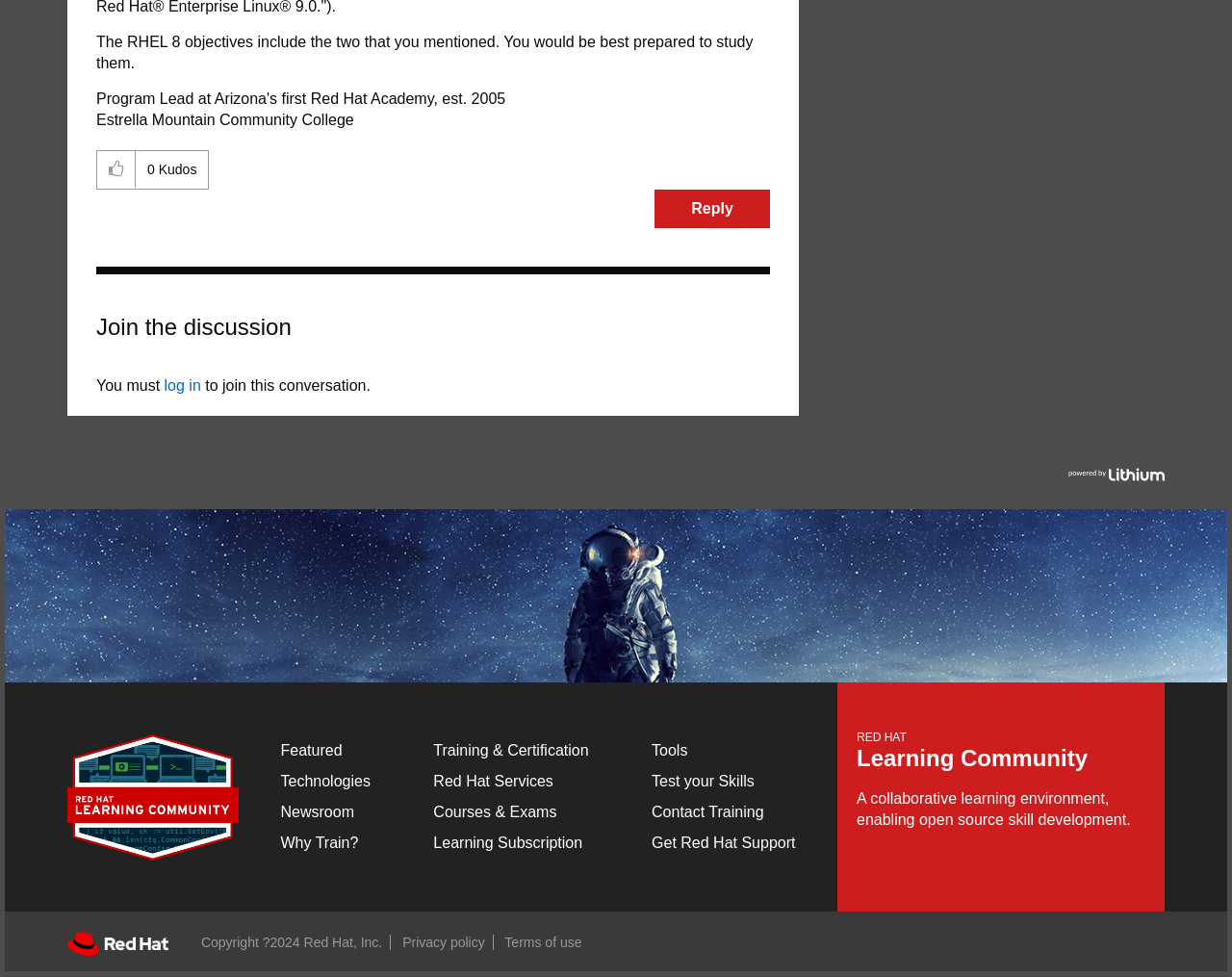What is the total number of kudos this post has received?
Please respond to the question with as much detail as possible.

I found the answer by looking at the StaticText element with the text '0' at coordinates [0.12, 0.166, 0.129, 0.182], which is a child element of the generic element with the description 'The total number of kudos this post has received.' at coordinates [0.109, 0.155, 0.169, 0.193].